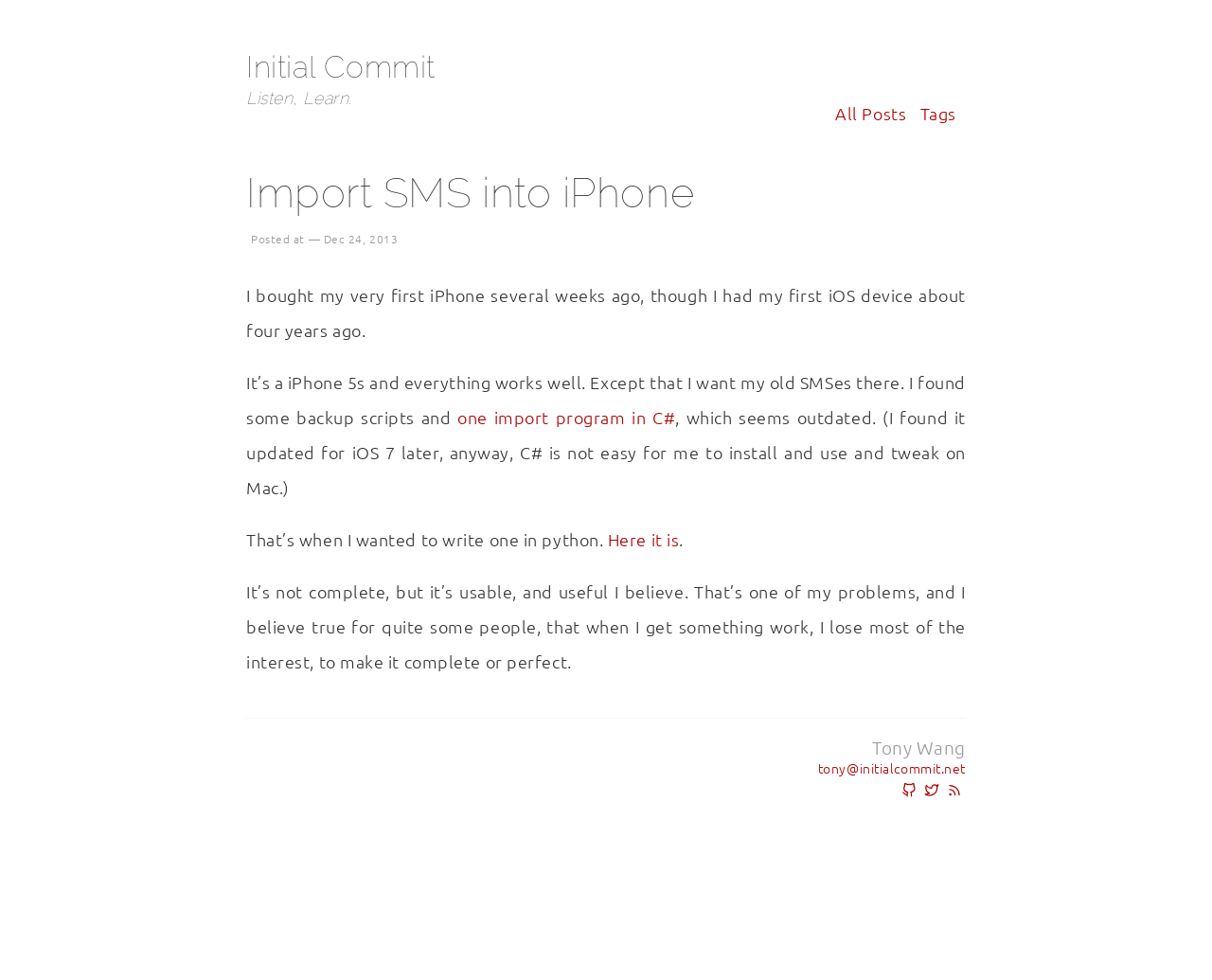Using the information shown in the image, answer the question with as much detail as possible: What is the date of the post?

The date of the post can be found at the top of the article, where it says 'Posted at — Dec 24, 2013'.